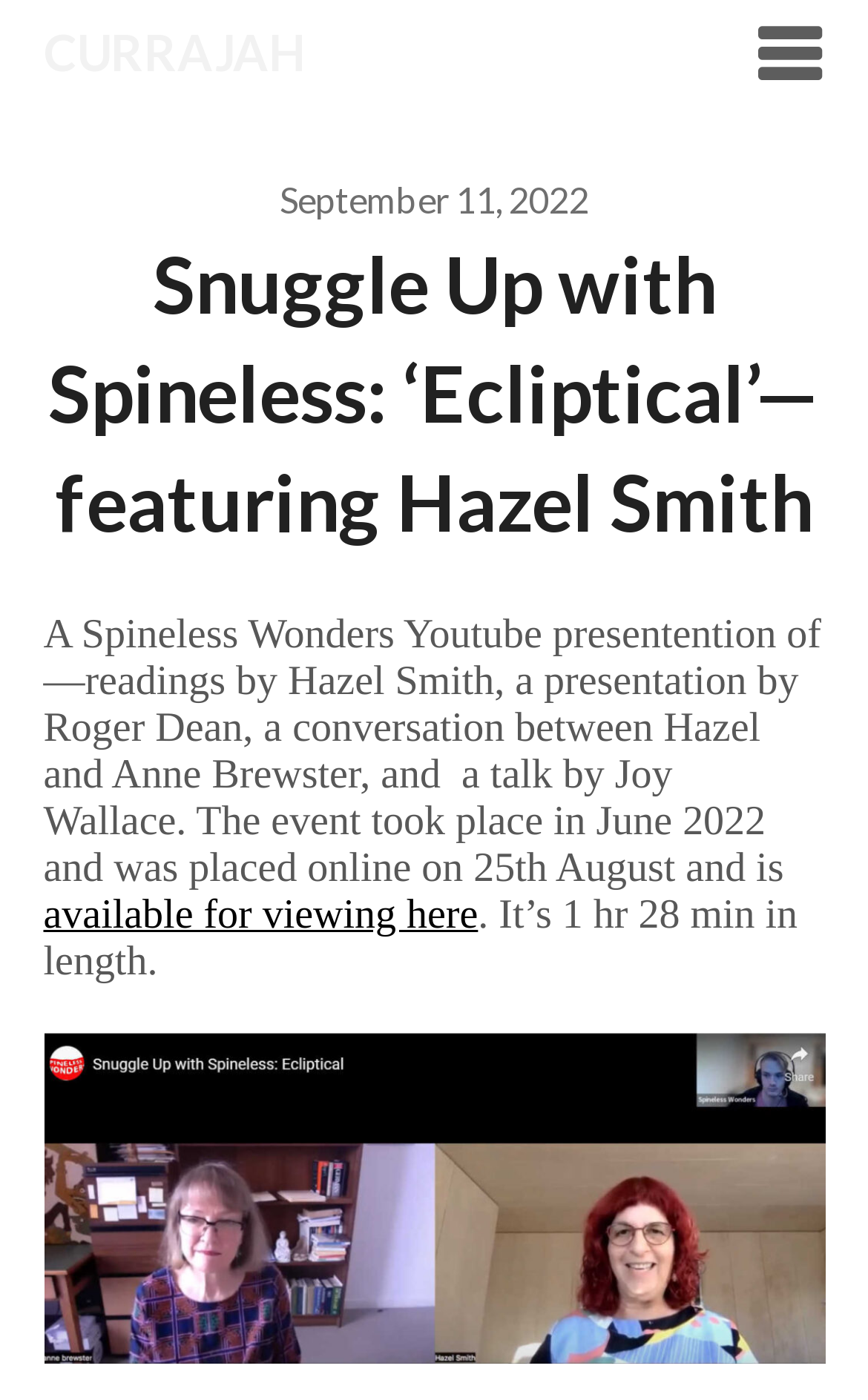Offer a detailed explanation of the webpage layout and contents.

The webpage is an event page for "Snuggle Up with Spineless: 'Ecliptical'—featuring Hazel Smith". At the top-left corner, there is a link to "CURRAJAH". On the top-right corner, there is an expandable link with an icon, which is not expanded by default. Below the icon, there is a date "September 11, 2022" and a time indicator.

The main content of the page is headed by a large title "Snuggle Up with Spineless: ‘Ecliptical’—featuring Hazel Smith", which spans almost the entire width of the page. Below the title, there is a descriptive paragraph that summarizes the event, which took place in June 2022 and was made available online on August 25th. The event features readings by Hazel Smith, a presentation by Roger Dean, a conversation between Hazel and Anne Brewster, and a talk by Joy Wallace. The paragraph also mentions that the event is available for viewing and provides a link to access it. Additionally, the duration of the event is mentioned, which is 1 hour and 28 minutes.